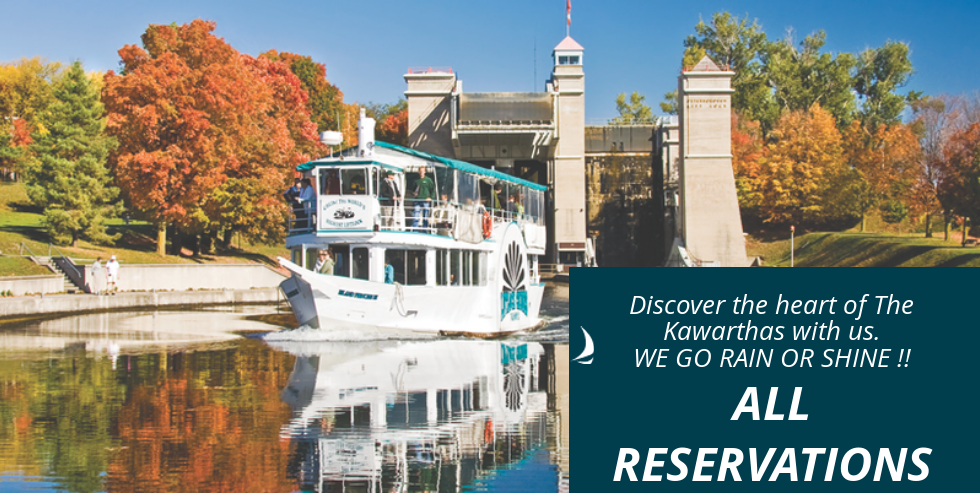Describe the image with as much detail as possible.

The image showcases a picturesque scene of a boat cruising through calm waters, framed by vibrant autumn foliage in the background. The boat, identified as the "Fall Princess," glides effortlessly towards a set of striking lift locks, indicative of the breathtaking landscapes found in The Kawarthas region. Prominently displayed on the right side of the image is a message encouraging viewers to "Discover the heart of The Kawarthas with us," highlighting the allure of this scenic destination. The emphasis on "WE GO RAIN OR SHINE !!" indicates a commitment to providing unforgettable experiences, regardless of weather conditions. Additionally, the bold instruction "ALL RESERVATIONS BY PHONE ONLY" underscores the importance of making plans in advance, inviting potential visitors to connect personally for bookings. This vibrant image invites adventure and exploration in a beautiful, natural setting.